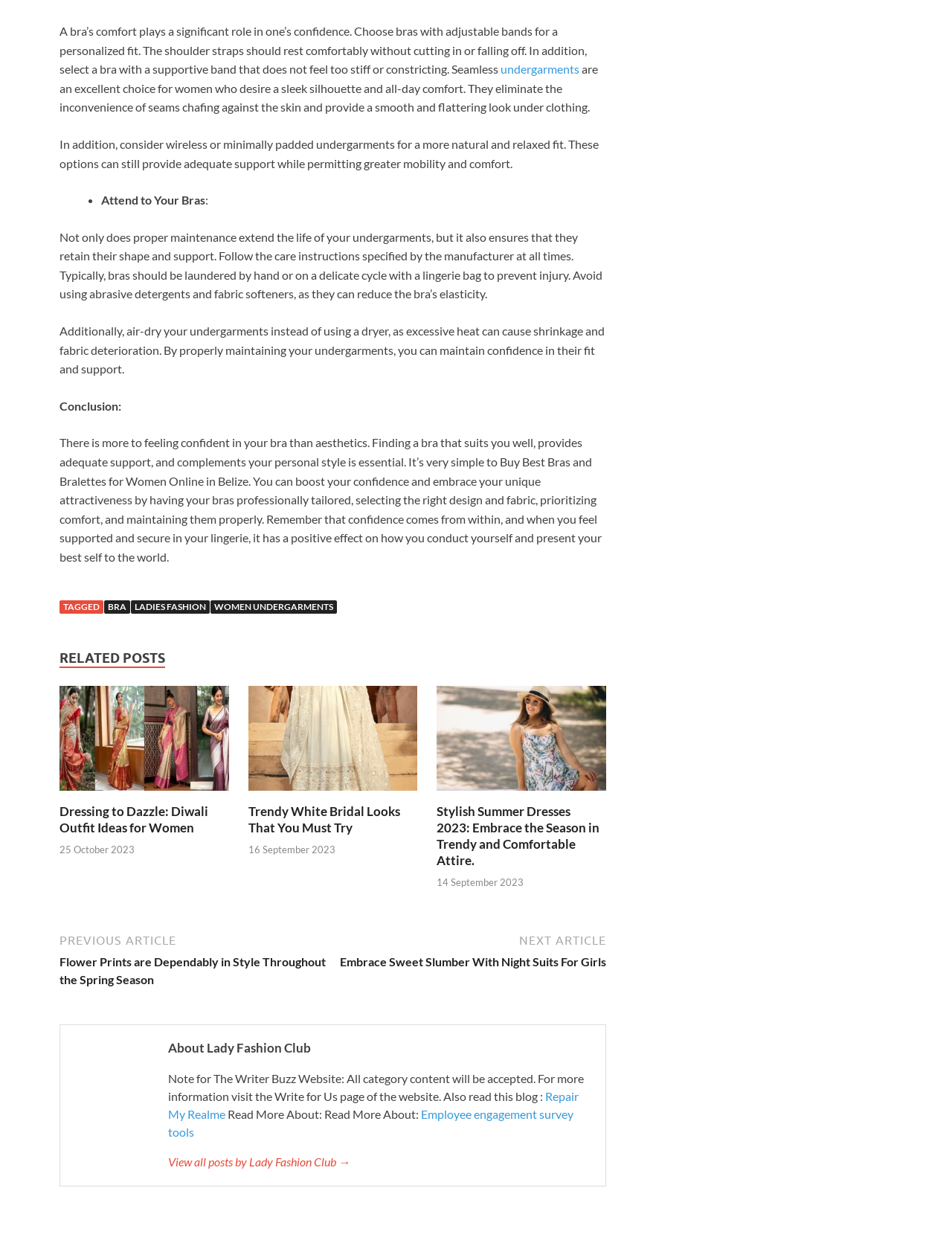Please use the details from the image to answer the following question comprehensively:
What is the category of the related post 'Diwali Outfit Ideas for Women'?

The related post 'Diwali Outfit Ideas for Women' is categorized under 'Ladies Fashion', which can be determined by looking at the links and headings in the 'RELATED POSTS' section of the webpage.